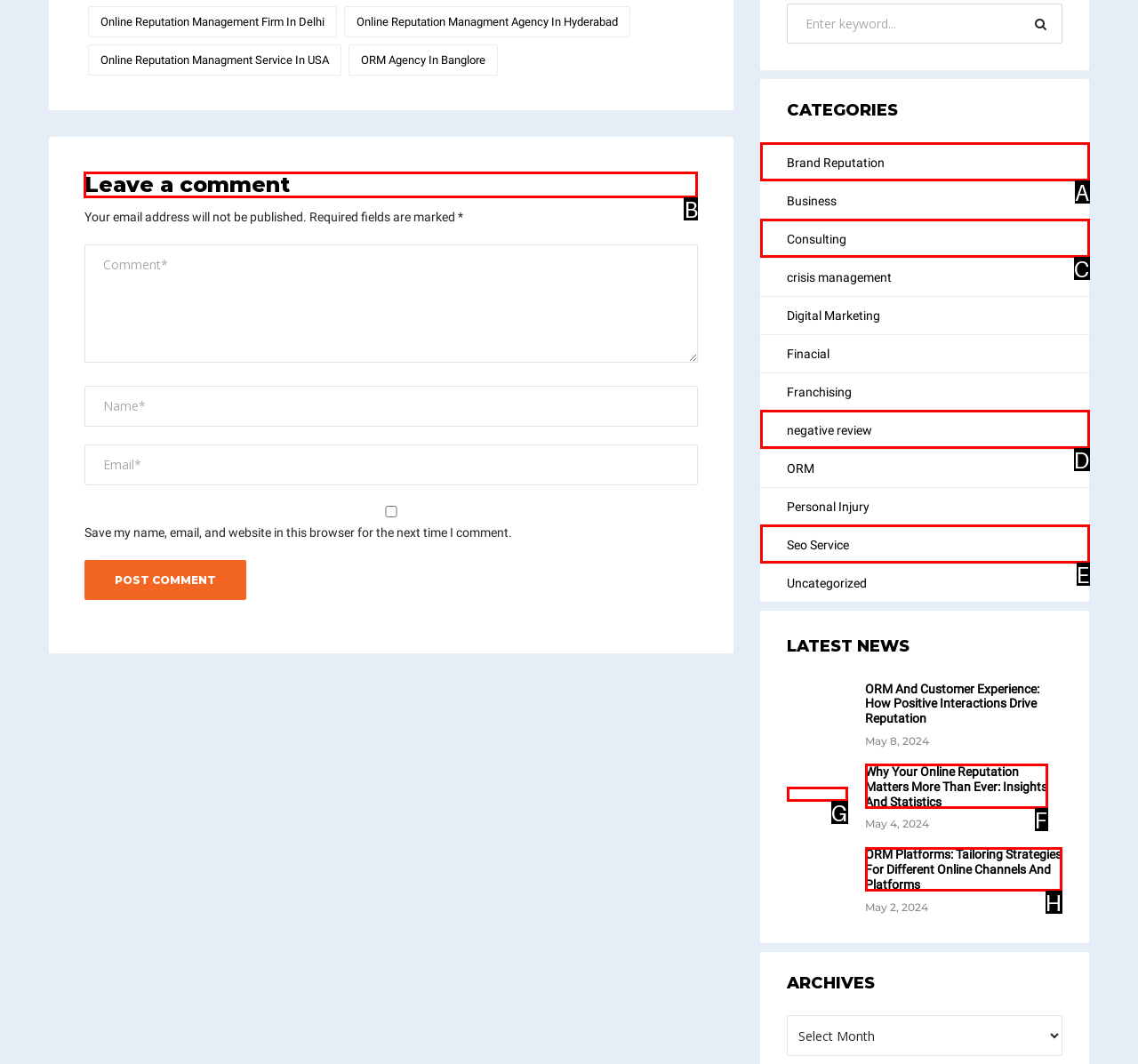To execute the task: Leave a comment, which one of the highlighted HTML elements should be clicked? Answer with the option's letter from the choices provided.

B